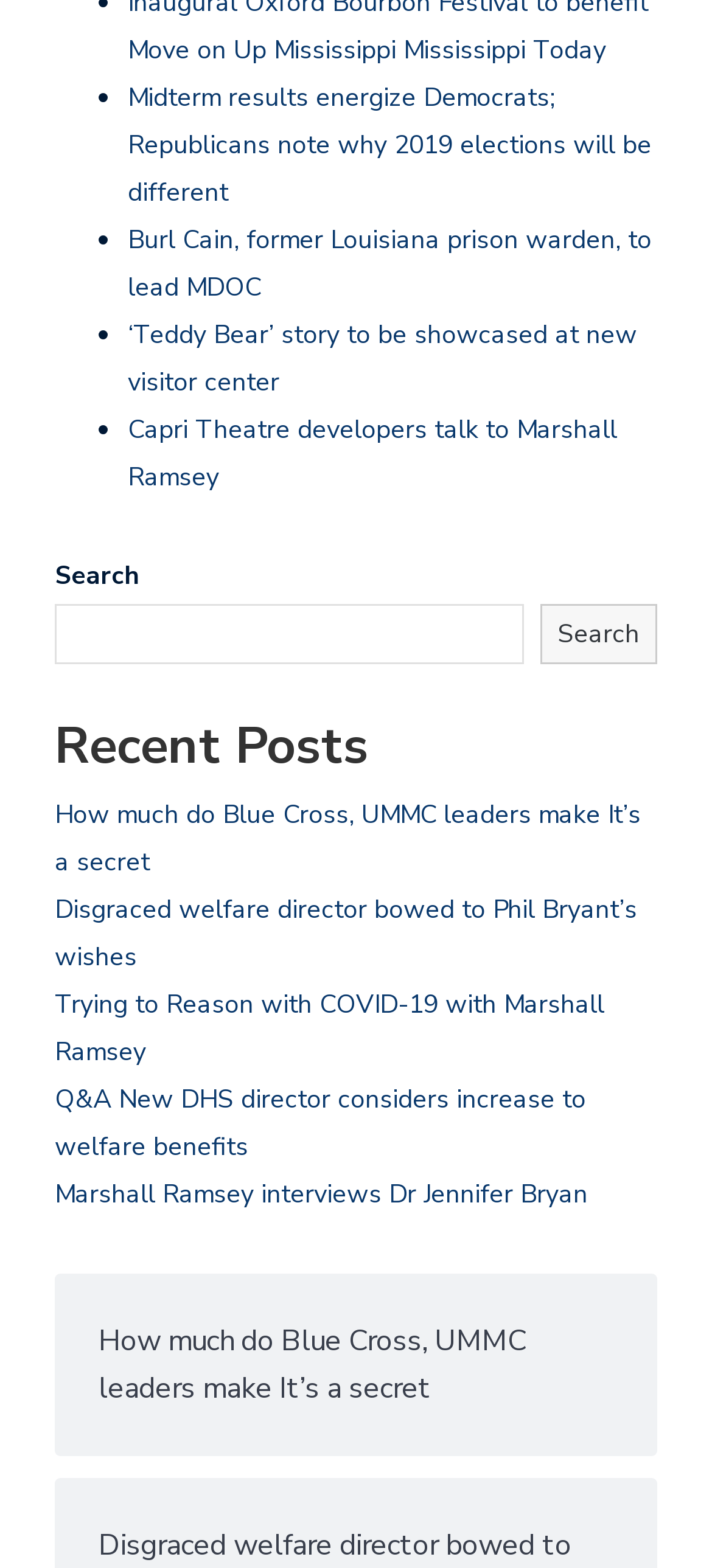Please identify the coordinates of the bounding box that should be clicked to fulfill this instruction: "View 'How much do Blue Cross, UMMC leaders make It’s a secret'".

[0.077, 0.509, 0.9, 0.561]